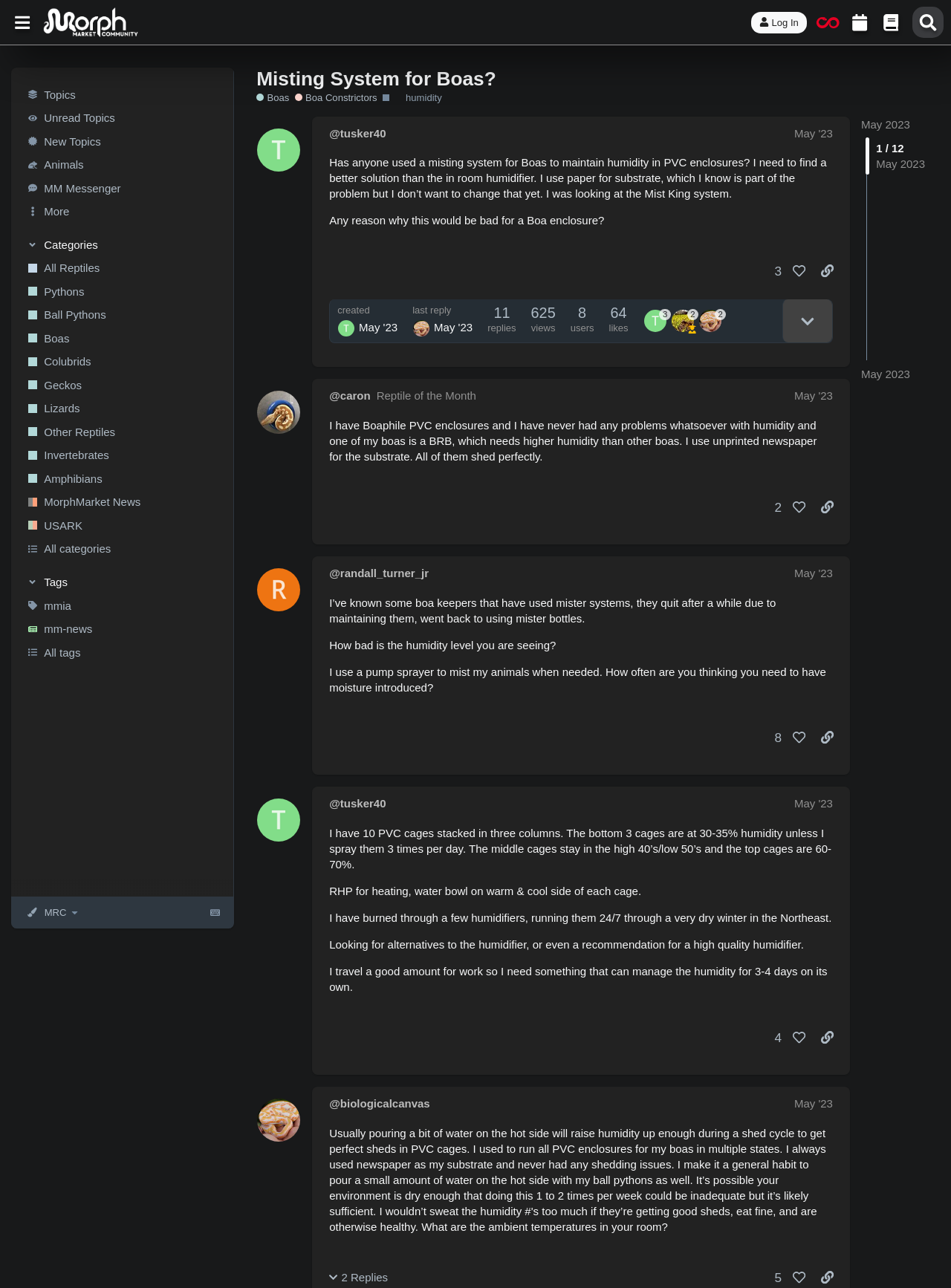What is the username of the person who posted?
Could you answer the question in a detailed manner, providing as much information as possible?

The username of the person who posted can be found in the region 'post #1 by @tusker40' which is located below the heading of the post.